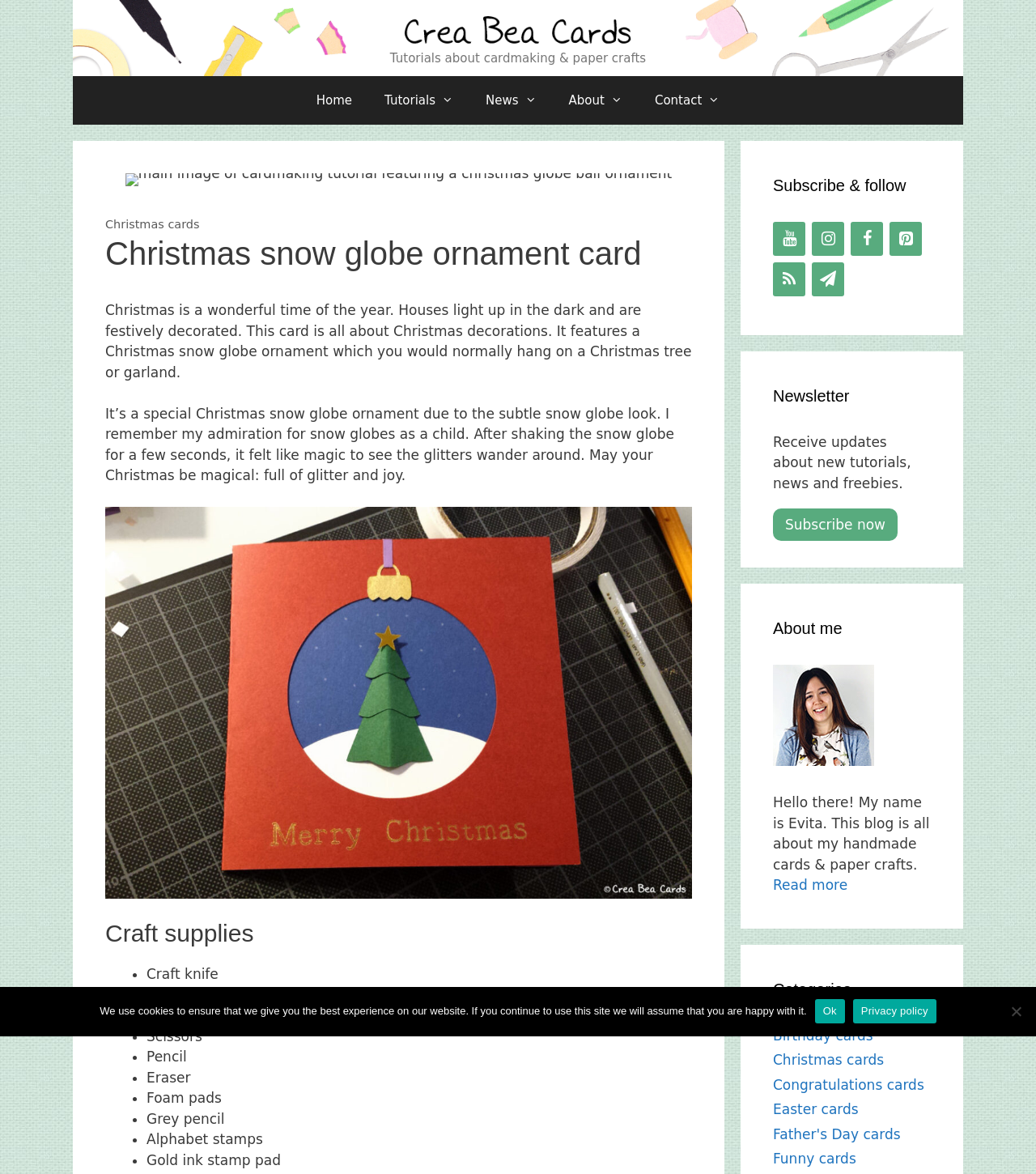Identify and provide the main heading of the webpage.

Christmas snow globe ornament card